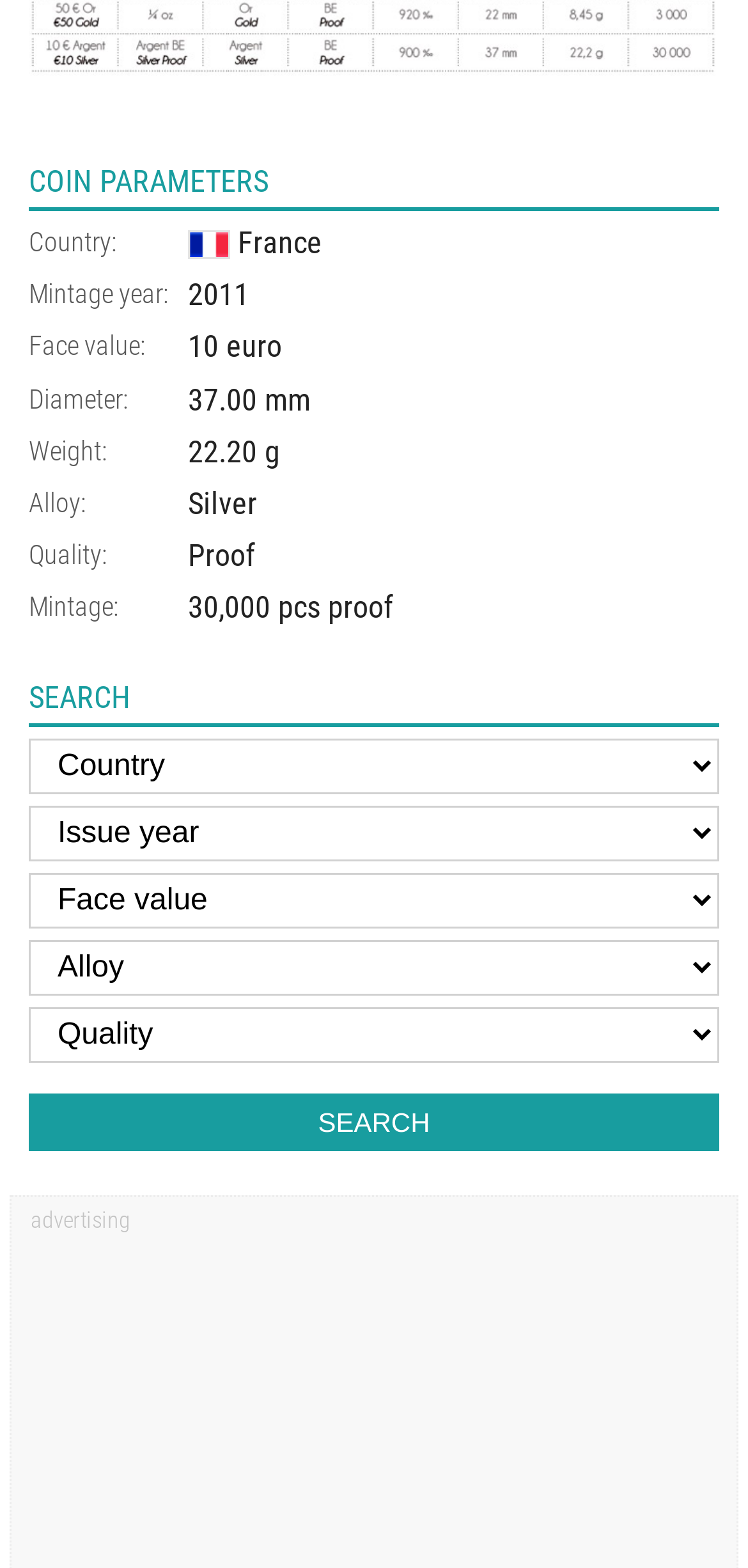Please provide the bounding box coordinates for the element that needs to be clicked to perform the instruction: "Go to the Home page". The coordinates must consist of four float numbers between 0 and 1, formatted as [left, top, right, bottom].

None